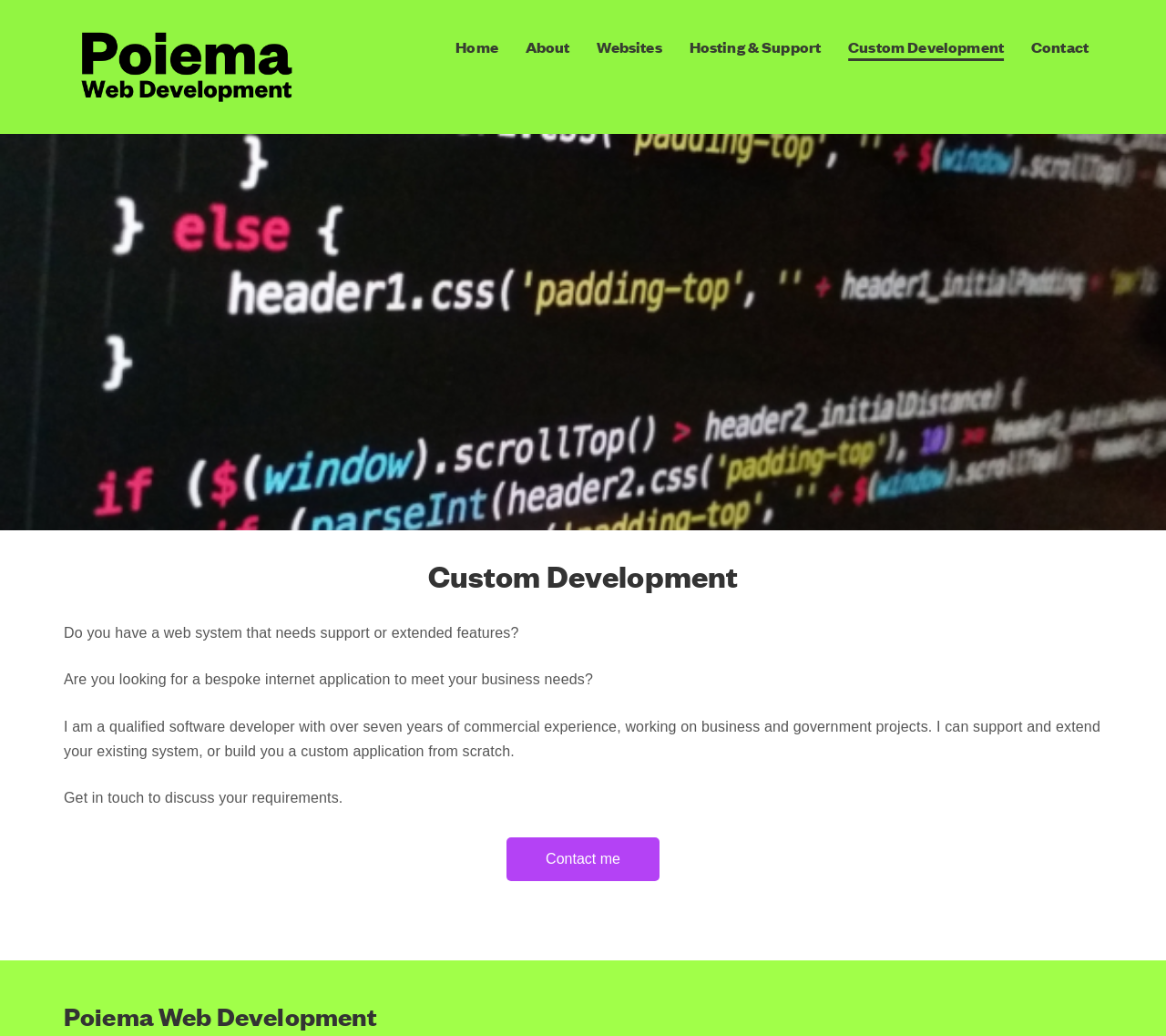What is the main service offered?
Please answer the question with as much detail and depth as you can.

Based on the webpage, the main service offered is Custom Development, which is indicated by the heading 'Custom Development' and the description that follows, explaining the service and the qualifications of the developer.